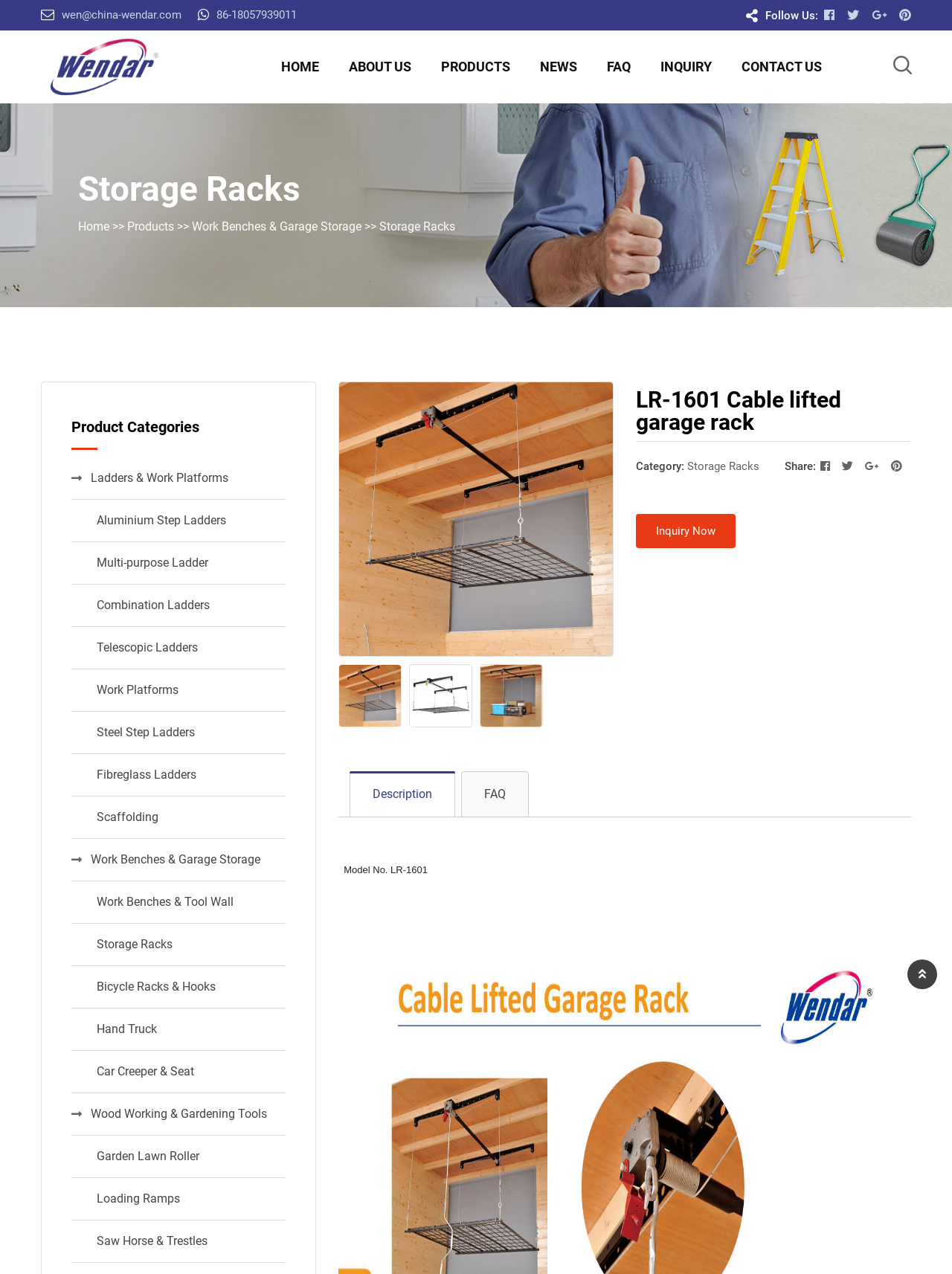Create a detailed description of the webpage's content and layout.

This webpage is about a product, specifically a storage rack, from Wendar Enterprise Co., Ltd. At the top left corner, there is a logo of the company with a link to the homepage. Below the logo, there are contact information, including an email address and a phone number. On the top right corner, there are social media links and a "Follow Us" text.

The main navigation menu is located at the top center, with links to "HOME", "ABOUT US", "PRODUCTS", "NEWS", "FAQ", and "INQUIRY". Below the navigation menu, there is a heading "Storage Racks" and a breadcrumb navigation showing the current location.

On the left side, there is a product category menu with links to different categories, including "Ladders & Work Platforms", "Work Benches & Garage Storage", and "Wood Working & Gardening Tools". Each category has sub-links to more specific products.

The main content area is on the right side, where the product details are displayed. There is a heading "LR-1601 Cable lifted garage rack" and a category label "Storage Racks". Below the heading, there are buttons to share the product on social media and an "Inquiry Now" button.

The product description is divided into sections, including "Description", "FAQ", and product details. The product details section shows the model number, material, and features of the product. There are also images of the product, including a main image and related images.

At the bottom of the page, there are links to related products and a tab panel with more product information.